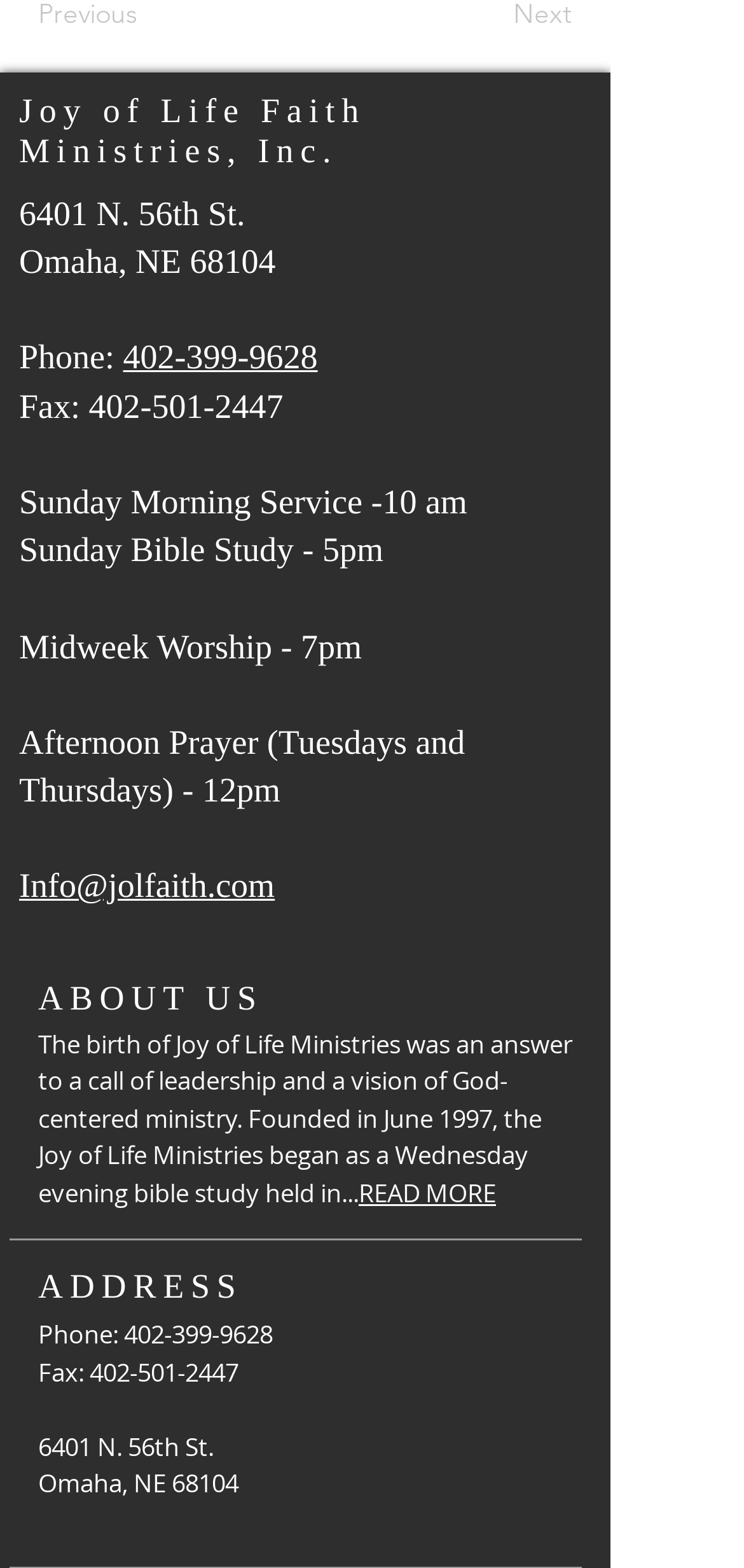What time is the Sunday Morning Service?
Please provide a full and detailed response to the question.

The time of the Sunday Morning Service can be found in the top section of the webpage, under the heading 'Joy of Life Faith Ministries, Inc.'. It is listed as 'Sunday Morning Service - 10 am'.